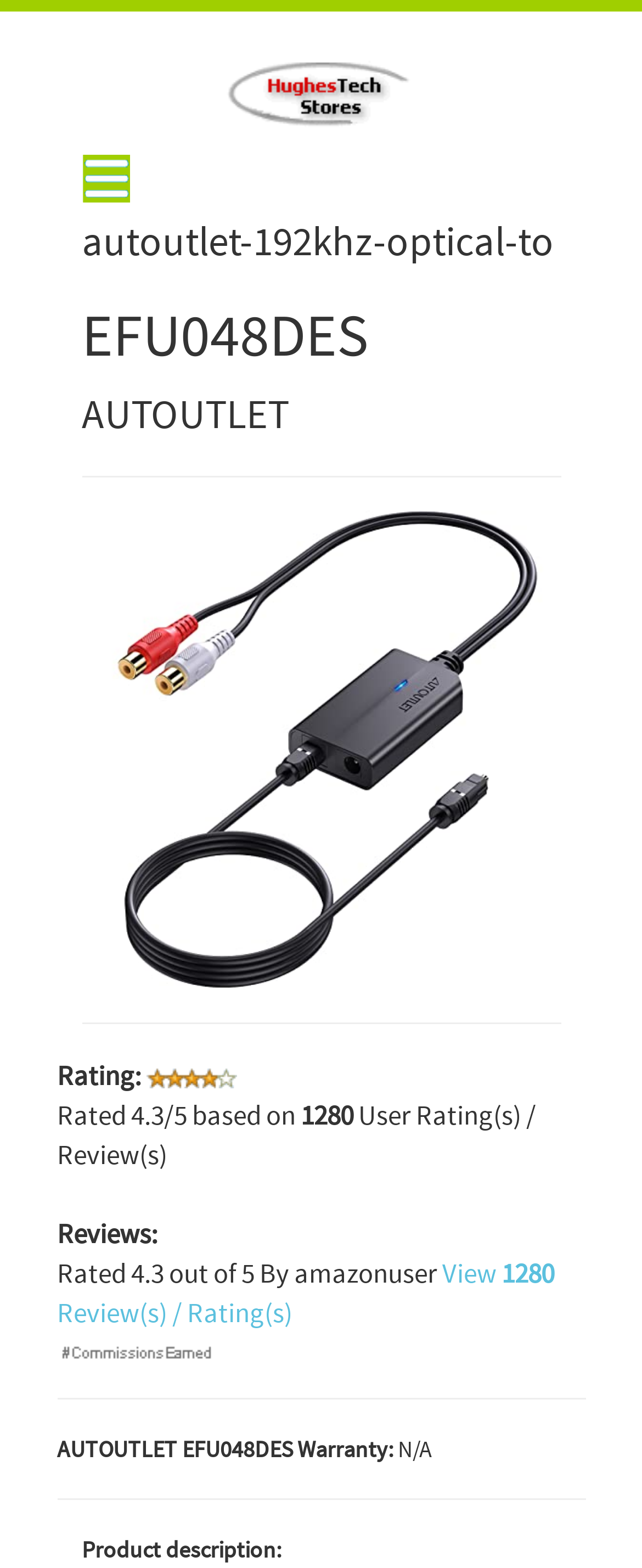Using the information in the image, give a comprehensive answer to the question: 
Is there a warranty for the product?

I found the warranty information on the webpage, where it says 'Warranty:' followed by 'N/A'. This indicates that there is no warranty information available for the product.